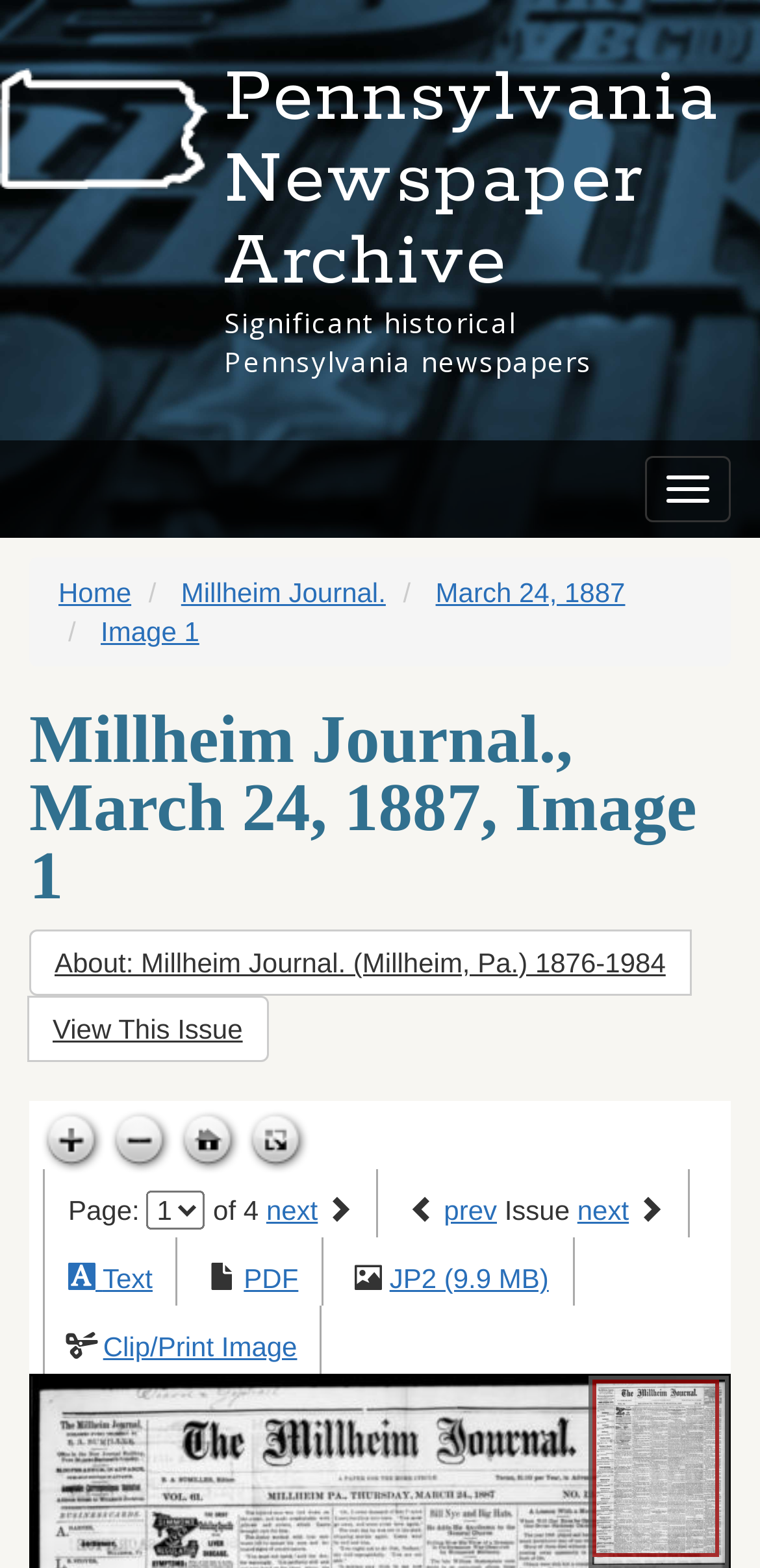Please identify the bounding box coordinates of the element that needs to be clicked to execute the following command: "Go to next page". Provide the bounding box using four float numbers between 0 and 1, formatted as [left, top, right, bottom].

[0.35, 0.762, 0.418, 0.782]